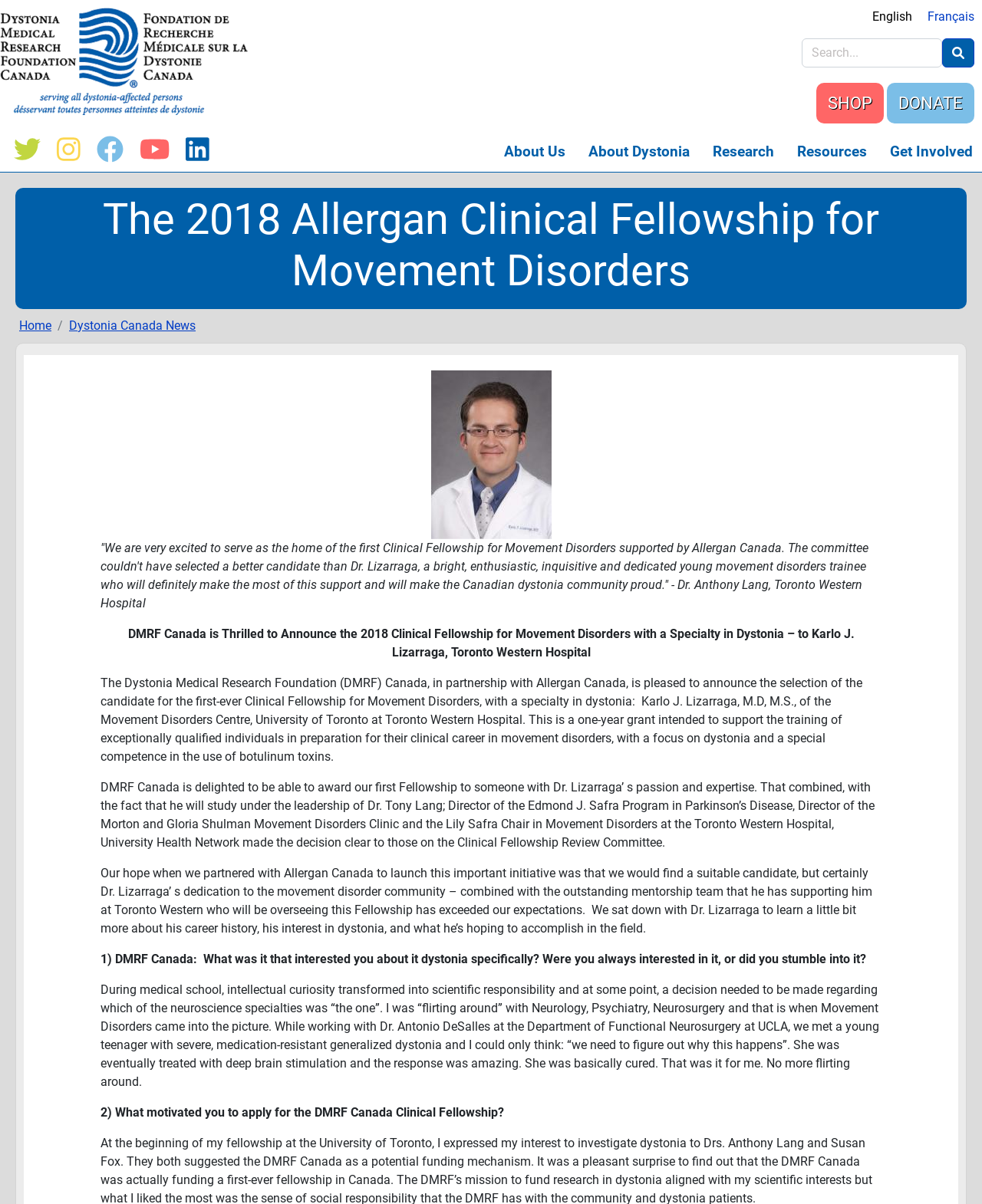Extract the main title from the webpage and generate its text.

The 2018 Allergan Clinical Fellowship for Movement Disorders